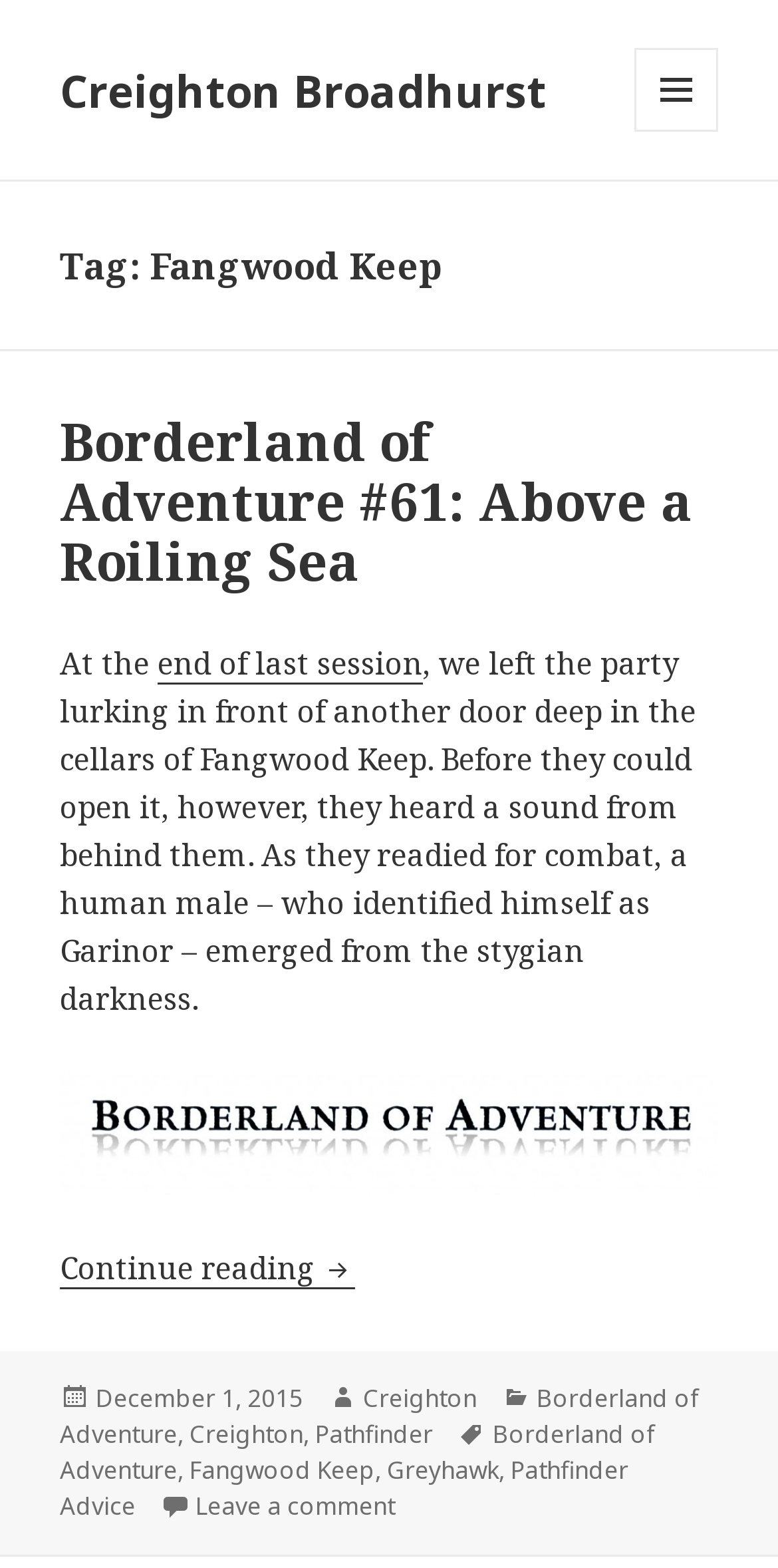Based on the provided description, "Menu", find the bounding box of the corresponding UI element in the screenshot.

None